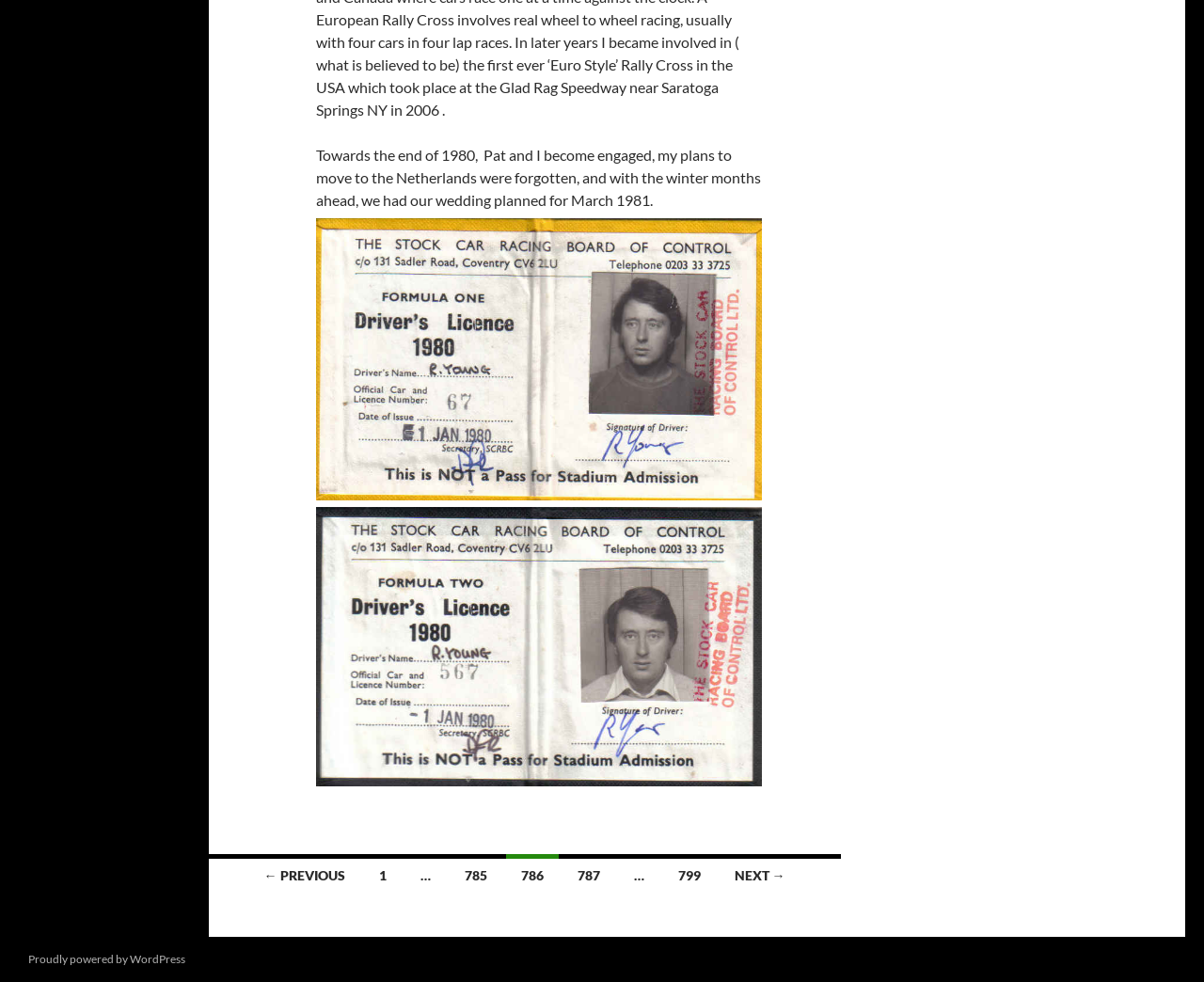Please determine the bounding box coordinates for the UI element described as: "← Previous".

[0.207, 0.87, 0.299, 0.908]